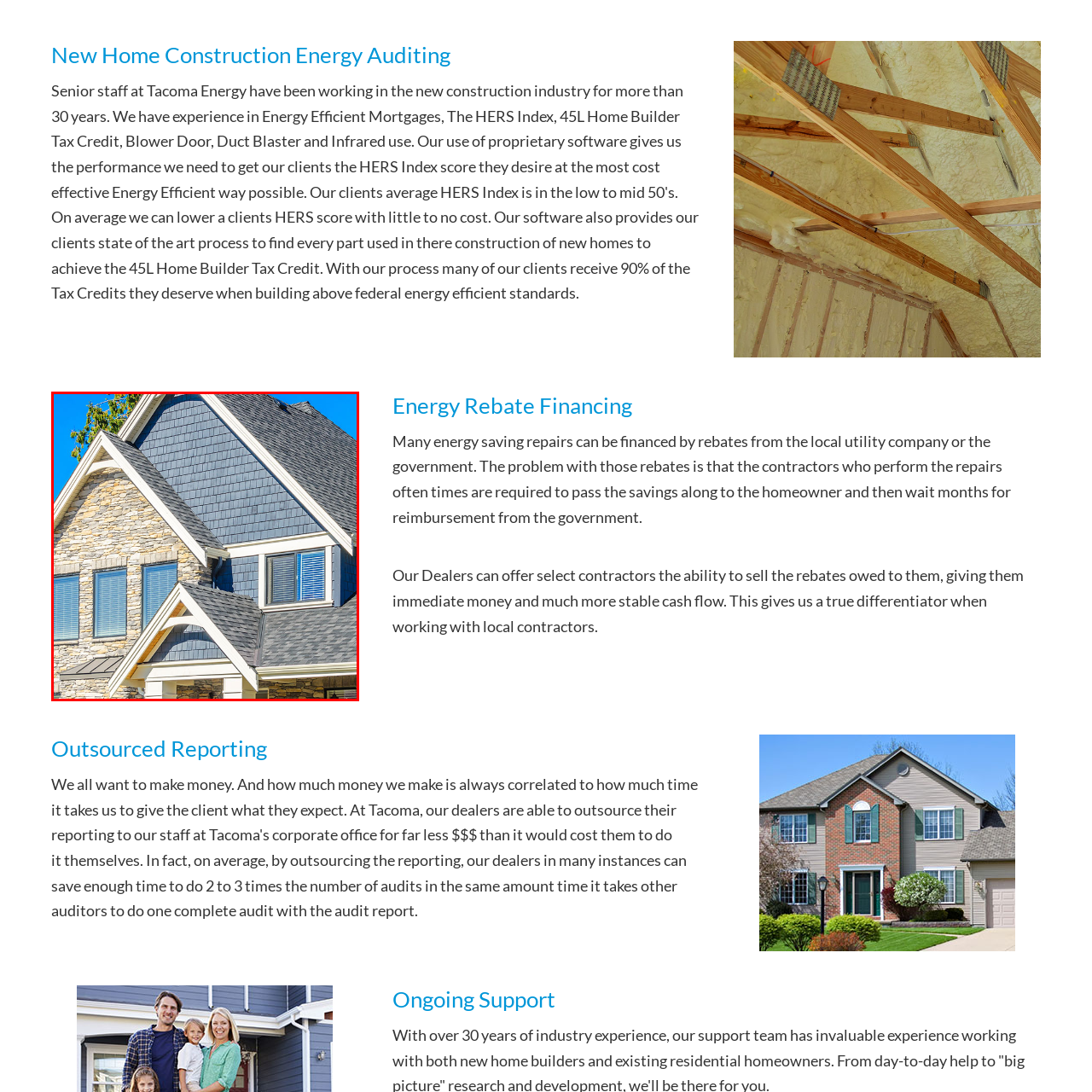What is the purpose of the large windows?
Observe the image inside the red bounding box carefully and answer the question in detail.

The large windows are strategically placed to allow an abundance of natural light to enter the interior of the home, which not only enhances the aesthetic appeal but also contributes to the energy efficiency of the building.